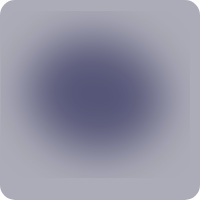Give a thorough caption for the picture.

The image depicts the HP Stream 11 Laptop, a budget-friendly device recognized for its stylish and portable design. This laptop features impressive specifications, including a dual-core Intel Celeron N4020 processor and a high-definition display with a resolution of 1366 x 768 pixels, making it suitable for both productivity and entertainment. 

Highlighted within its features are a solid quad-core performance and strong battery life, ensuring users can stay connected throughout the day. The design focuses on narrow side bezels, enhancing the visual experience while allowing for a more immersive screen area. The HP Stream 11 is particularly praised for its versatility, making it an excellent choice for various tasks, from homework to streaming favorite shows. Ideal for users seeking an affordable yet powerful computing solution, this laptop stands out in the competitive budget laptop market.